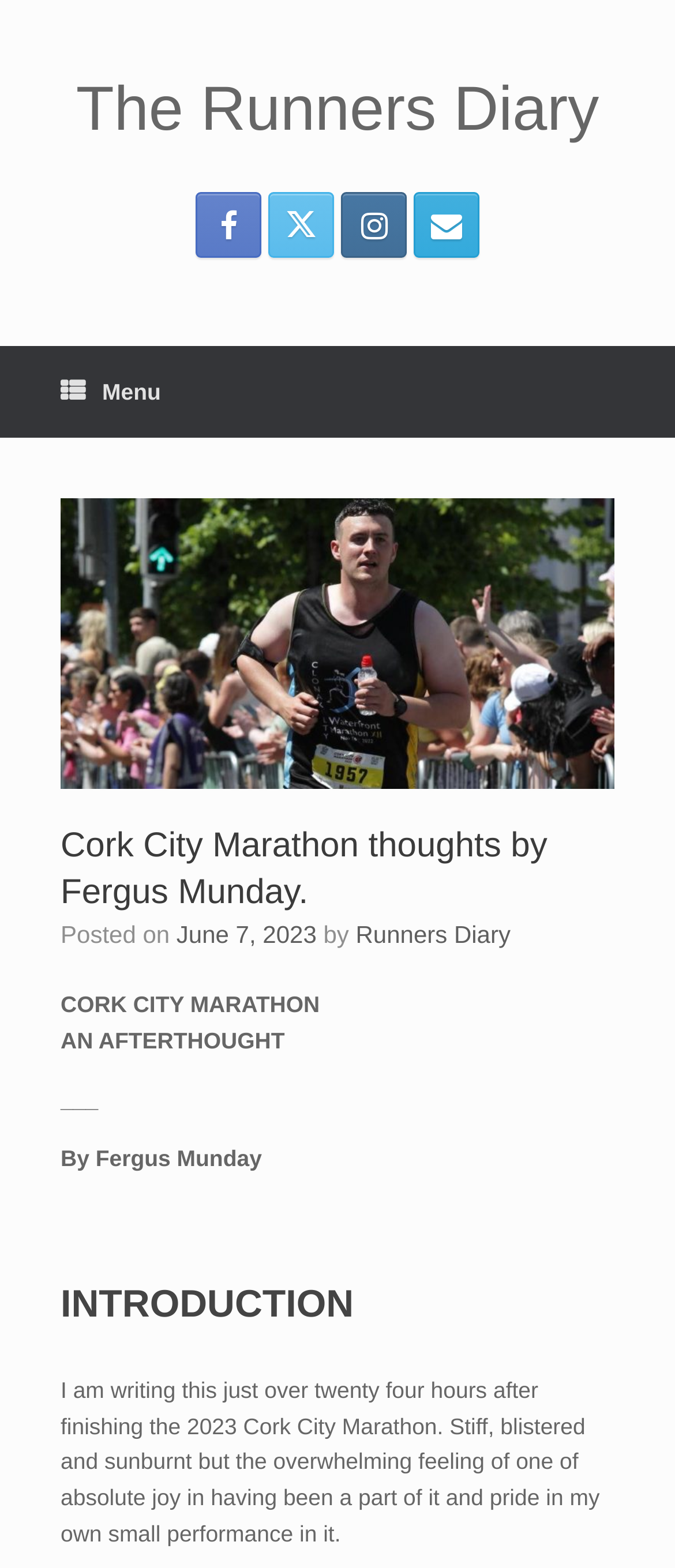What is the title of the article?
Look at the image and respond to the question as thoroughly as possible.

I found the title by looking at the heading 'Cork City Marathon thoughts by Fergus Munday.' which is located at the top of the page.